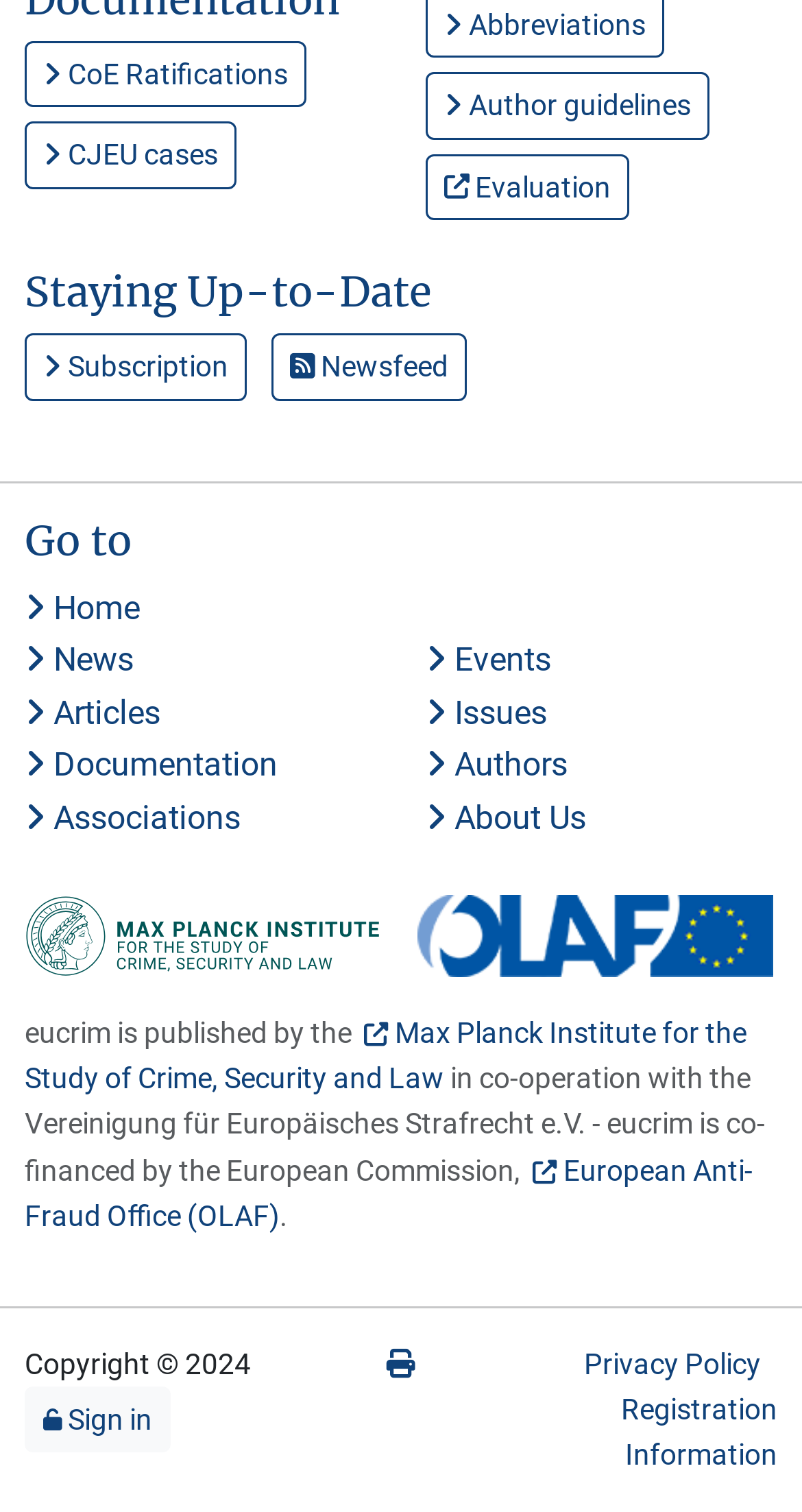Locate the bounding box coordinates of the element I should click to achieve the following instruction: "View CoE Ratifications".

[0.031, 0.027, 0.382, 0.071]